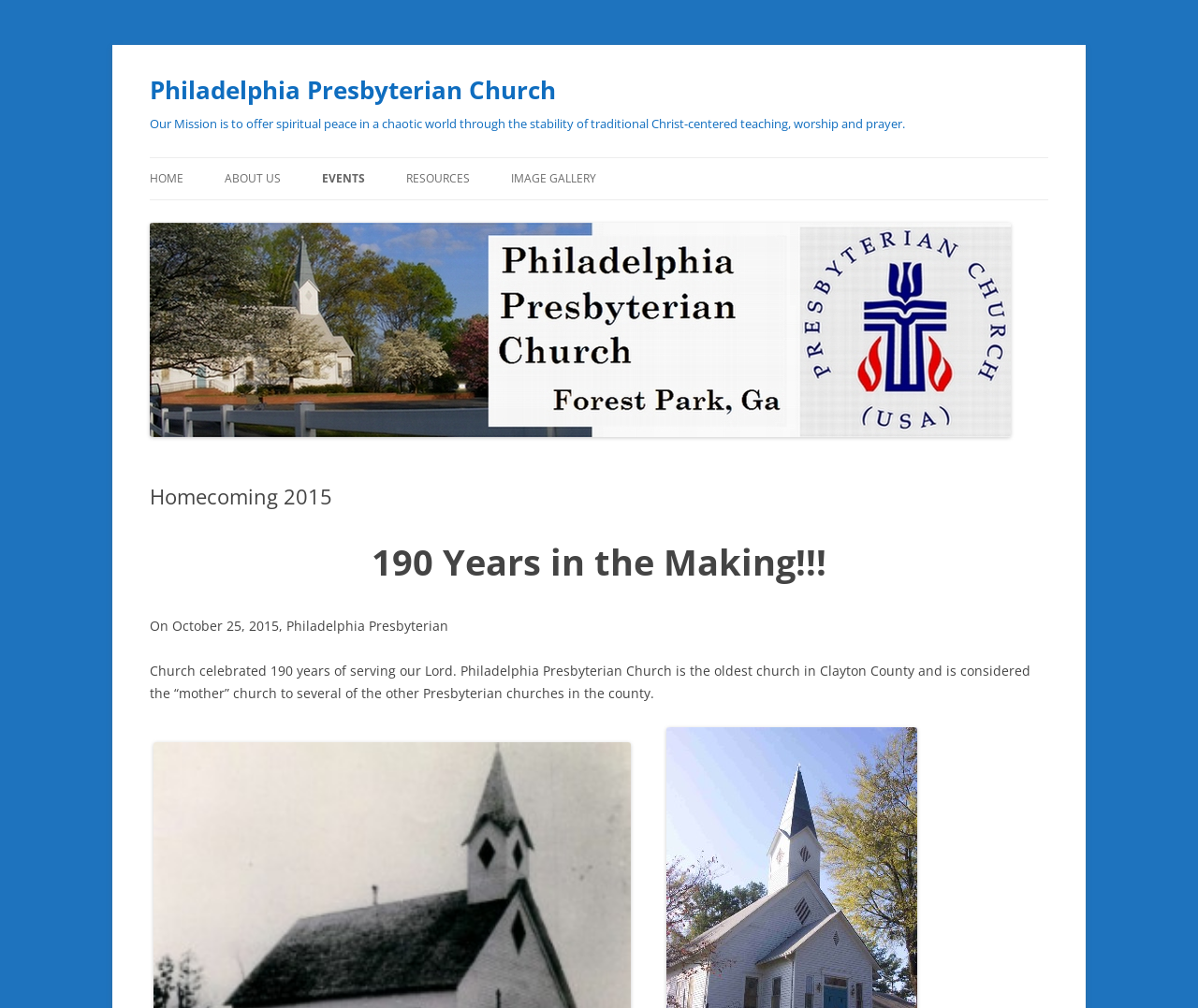Generate the main heading text from the webpage.

Philadelphia Presbyterian Church